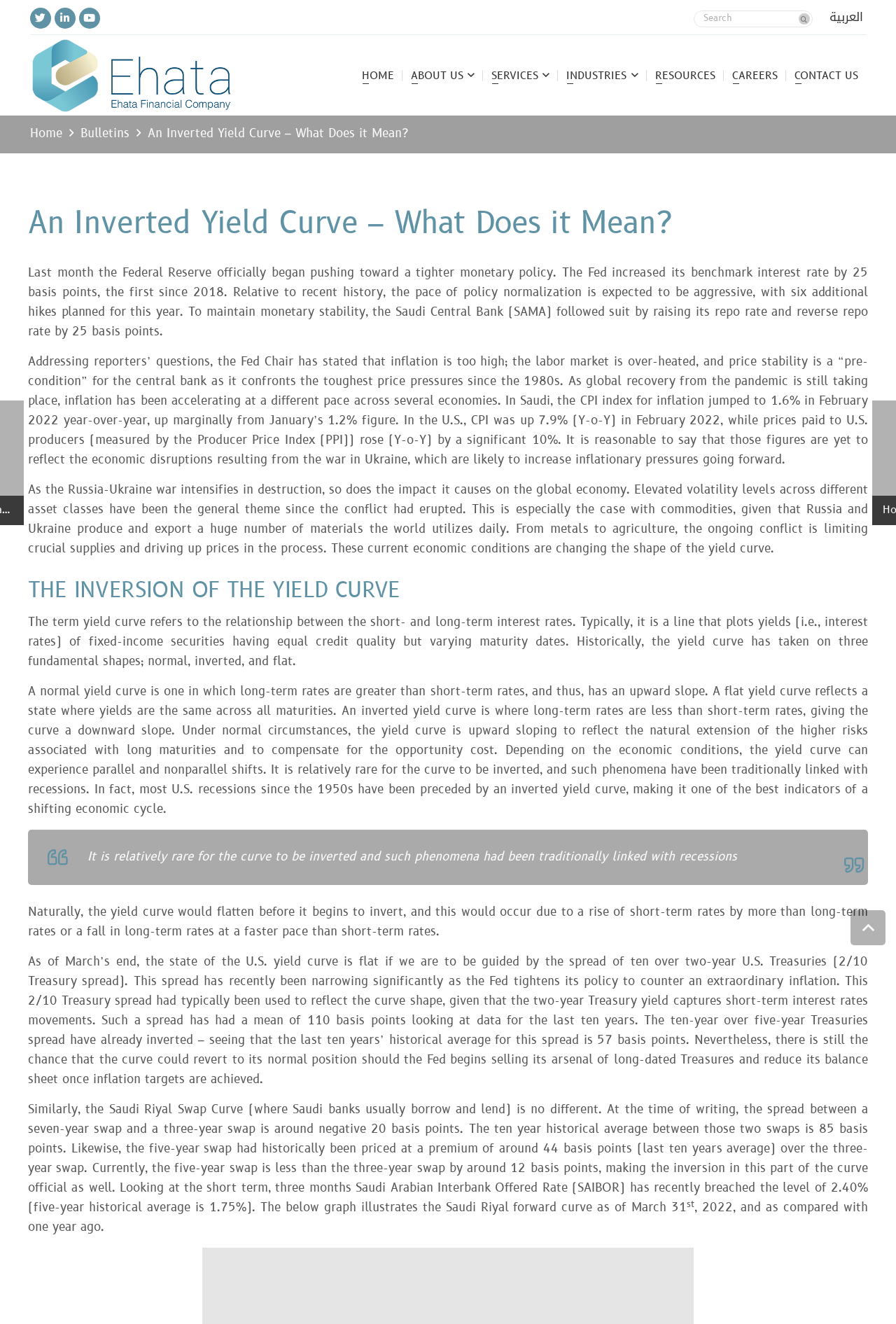What is the current spread between a seven-year swap and a three-year swap in the Saudi Riyal Swap Curve?
Refer to the image and provide a concise answer in one word or phrase.

Negative 20 basis points